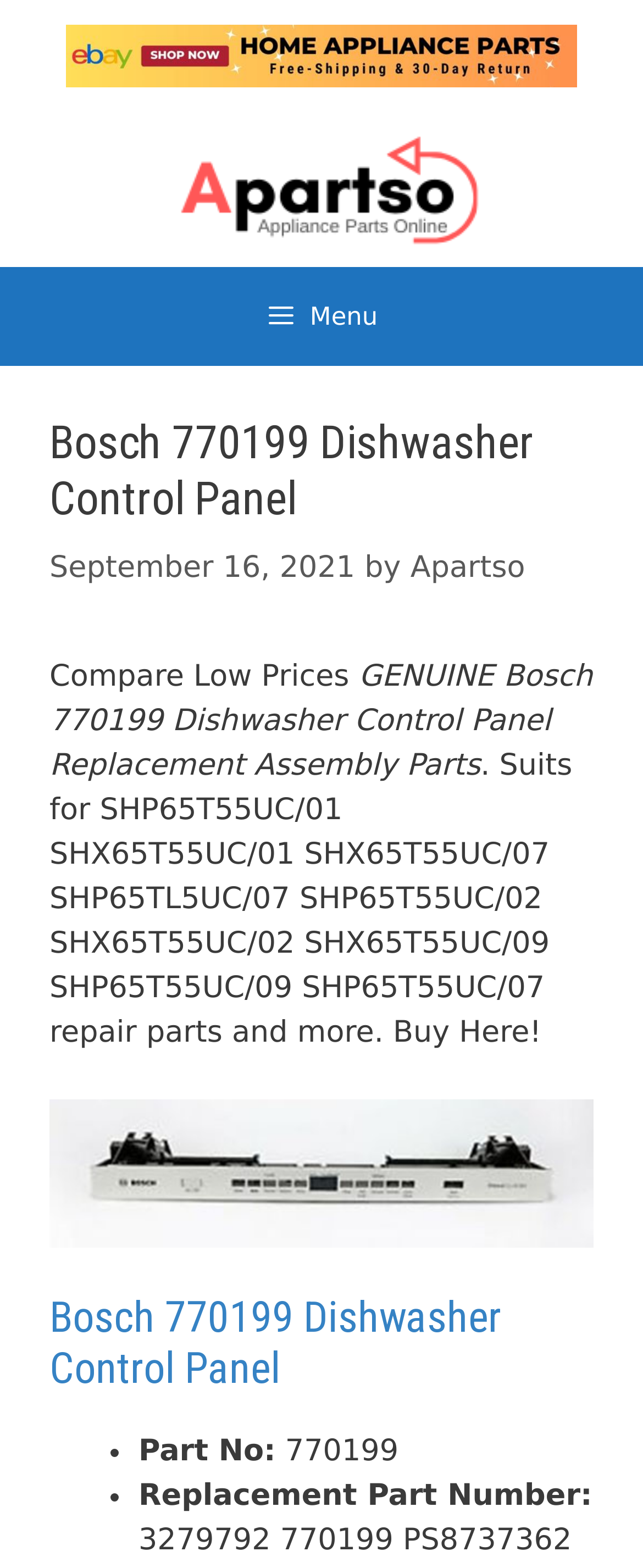Give a concise answer using one word or a phrase to the following question:
What is the date of the product description?

September 16, 2021